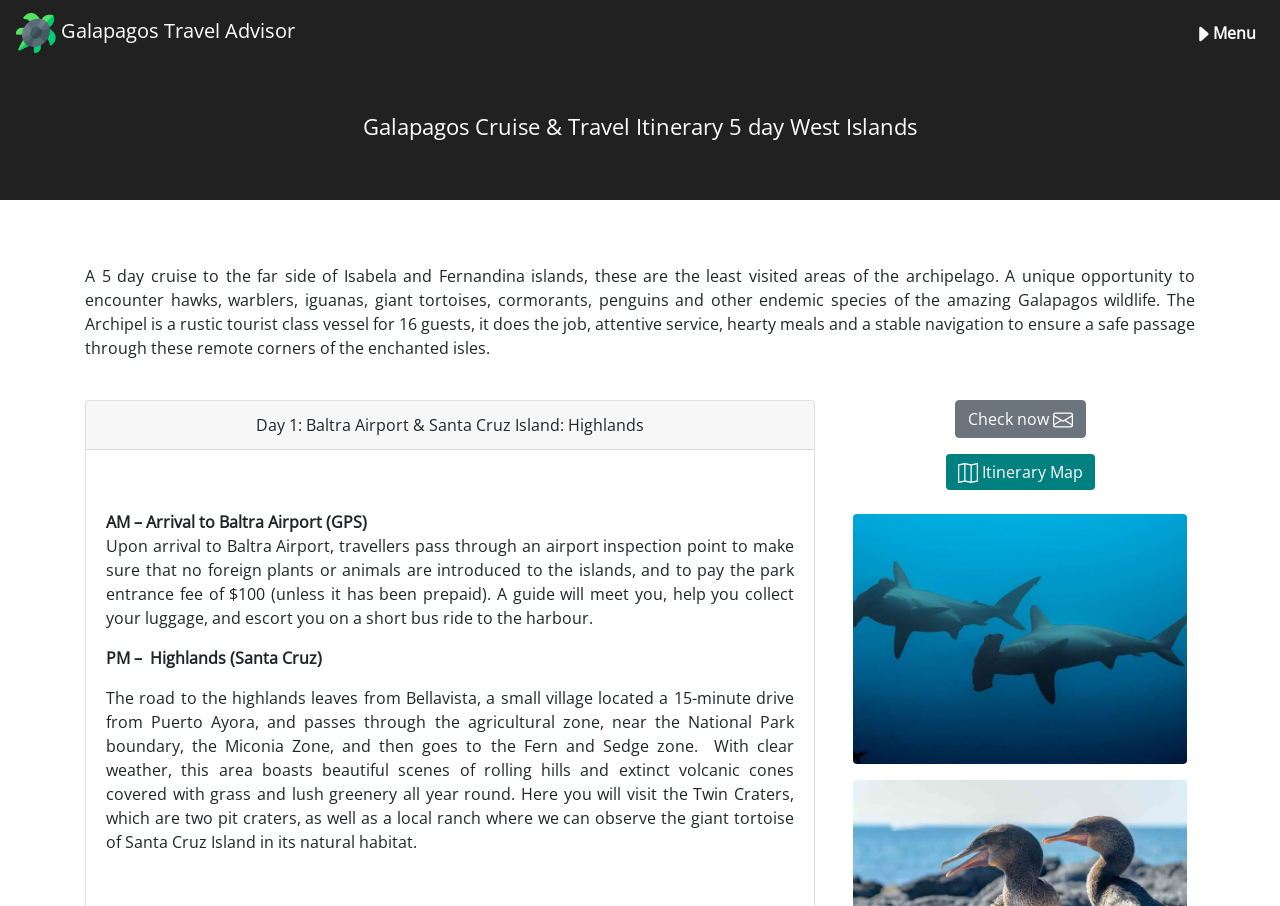Bounding box coordinates must be specified in the format (top-left x, top-left y, bottom-right x, bottom-right y). All values should be floating point numbers between 0 and 1. What are the bounding box coordinates of the UI element described as: Itinerary Map

[0.739, 0.501, 0.855, 0.541]